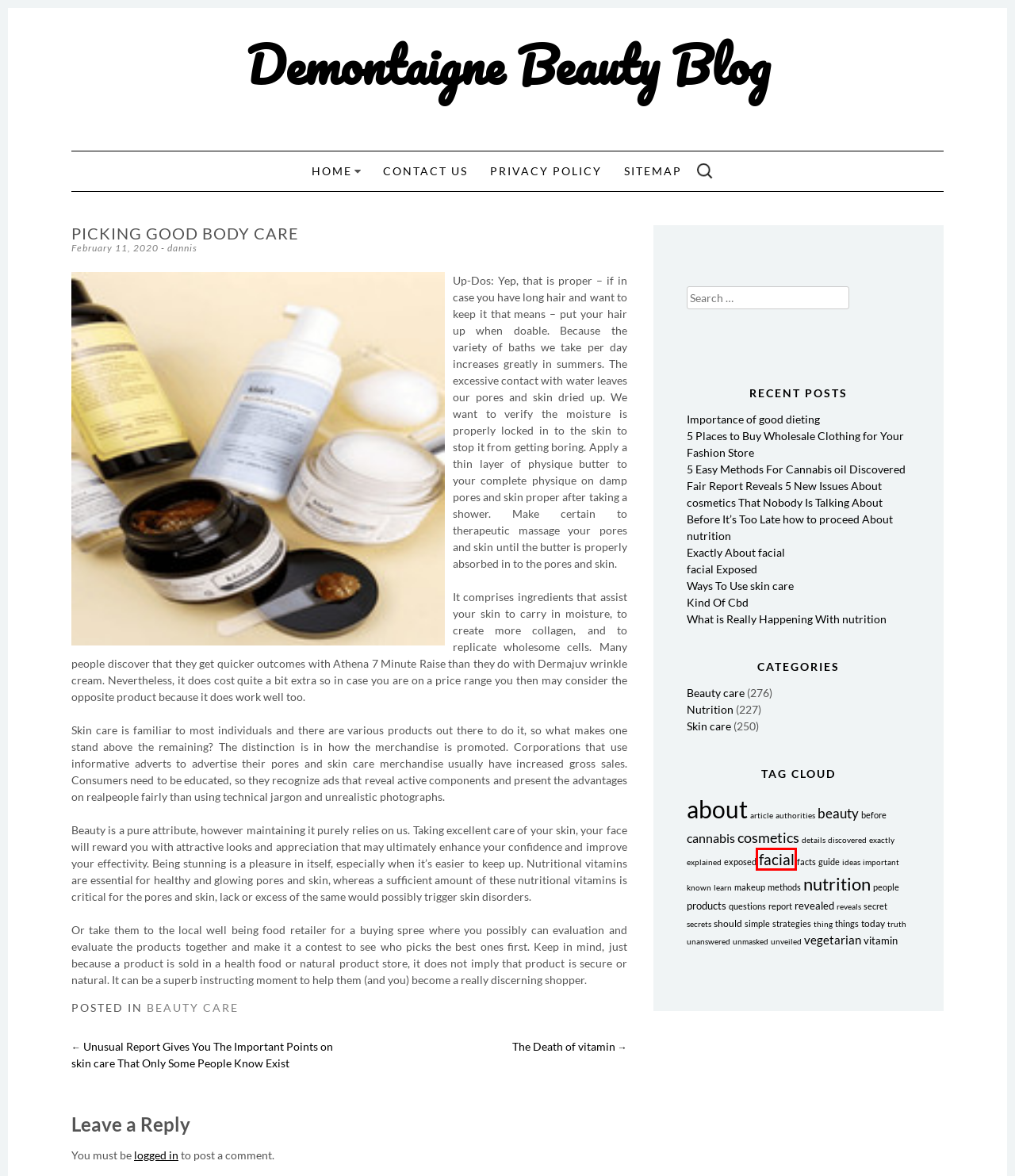Review the webpage screenshot provided, noting the red bounding box around a UI element. Choose the description that best matches the new webpage after clicking the element within the bounding box. The following are the options:
A. authorities | Demontaigne Beauty Blog
B. Exactly About facial | Demontaigne Beauty Blog
C. facial | Demontaigne Beauty Blog
D. strategies | Demontaigne Beauty Blog
E. facial Exposed | Demontaigne Beauty Blog
F. What is Really Happening With nutrition | Demontaigne Beauty Blog
G. people | Demontaigne Beauty Blog
H. unanswered | Demontaigne Beauty Blog

C